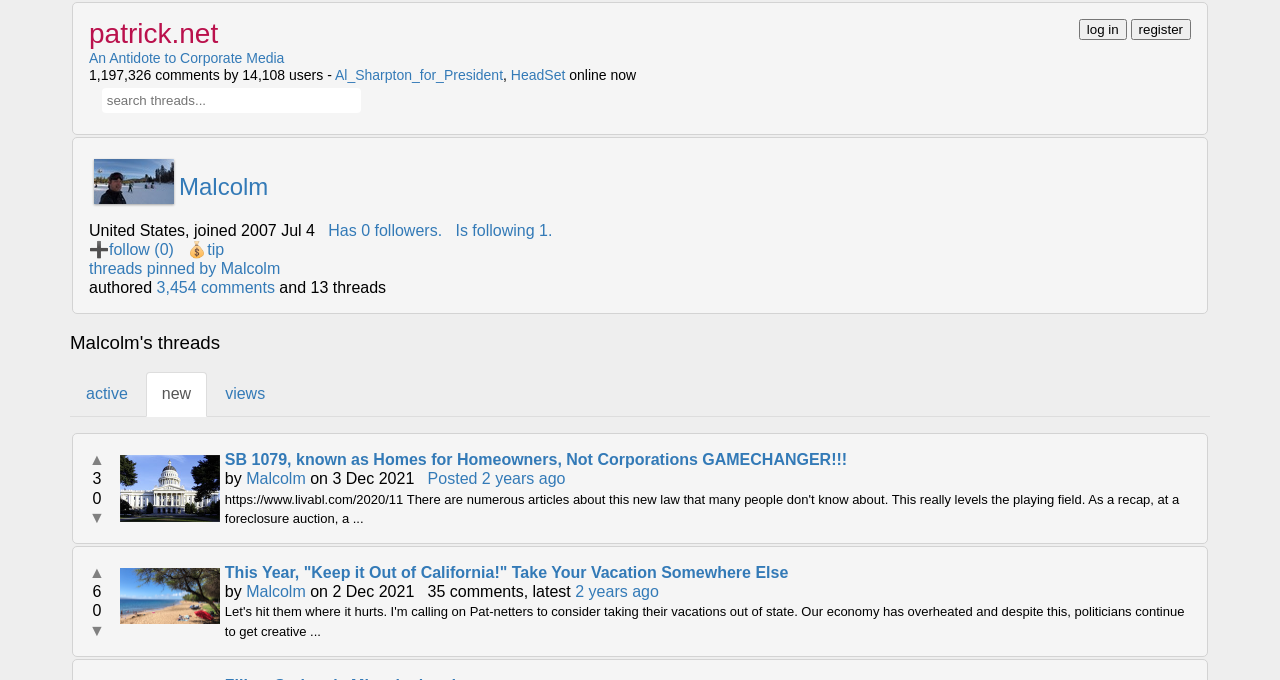Determine the bounding box for the described HTML element: "An Antidote to Corporate Media". Ensure the coordinates are four float numbers between 0 and 1 in the format [left, top, right, bottom].

[0.07, 0.073, 0.222, 0.097]